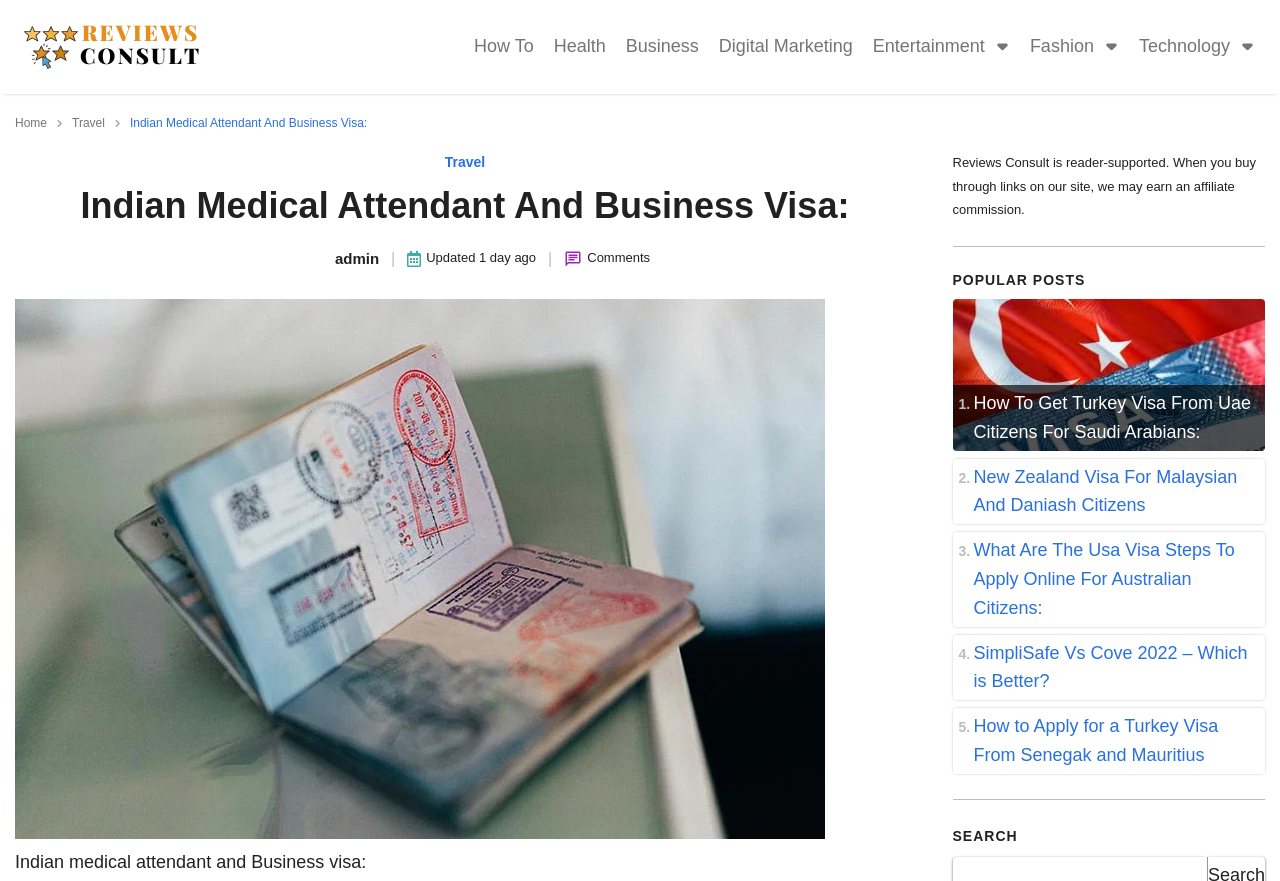What categories are listed at the top of the webpage?
Based on the screenshot, respond with a single word or phrase.

How To, Health, Business, etc.